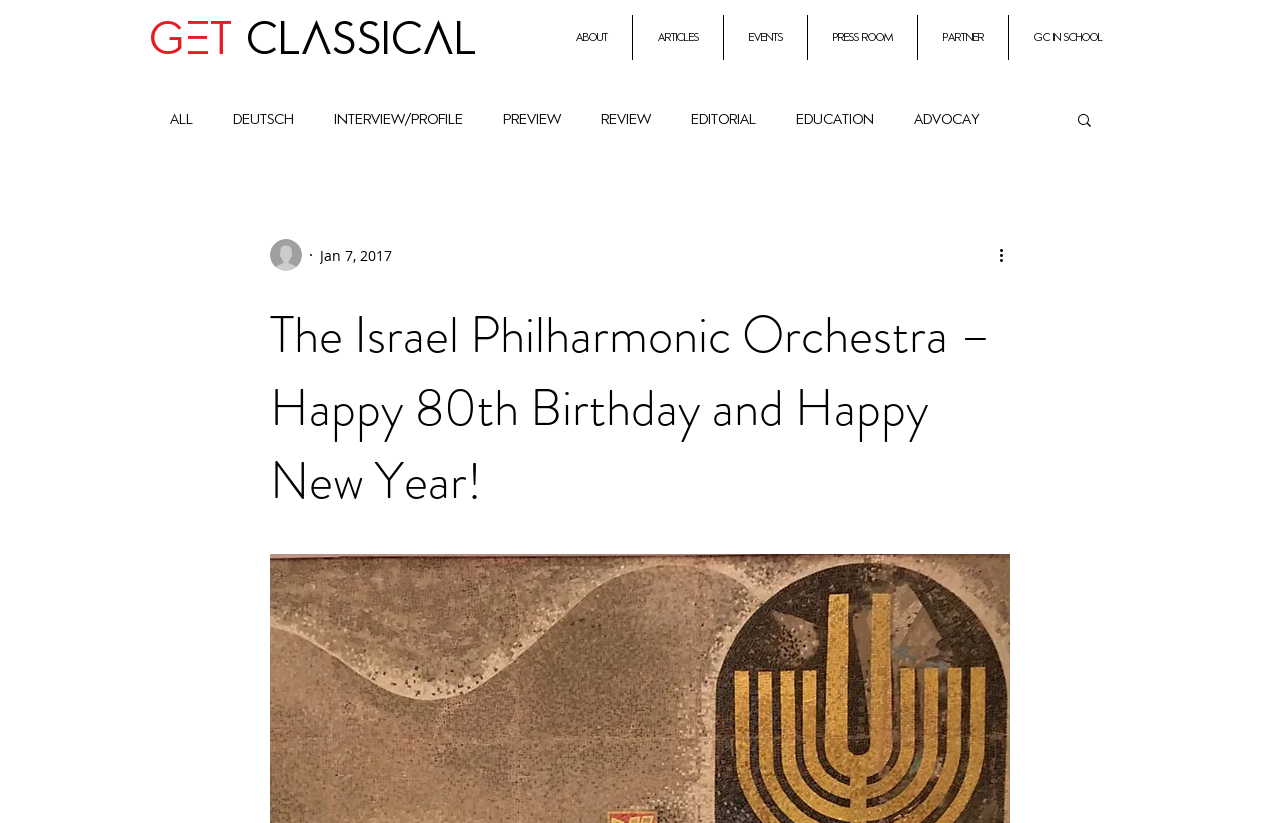Please identify the bounding box coordinates for the region that you need to click to follow this instruction: "Go to about page".

[0.43, 0.018, 0.494, 0.073]